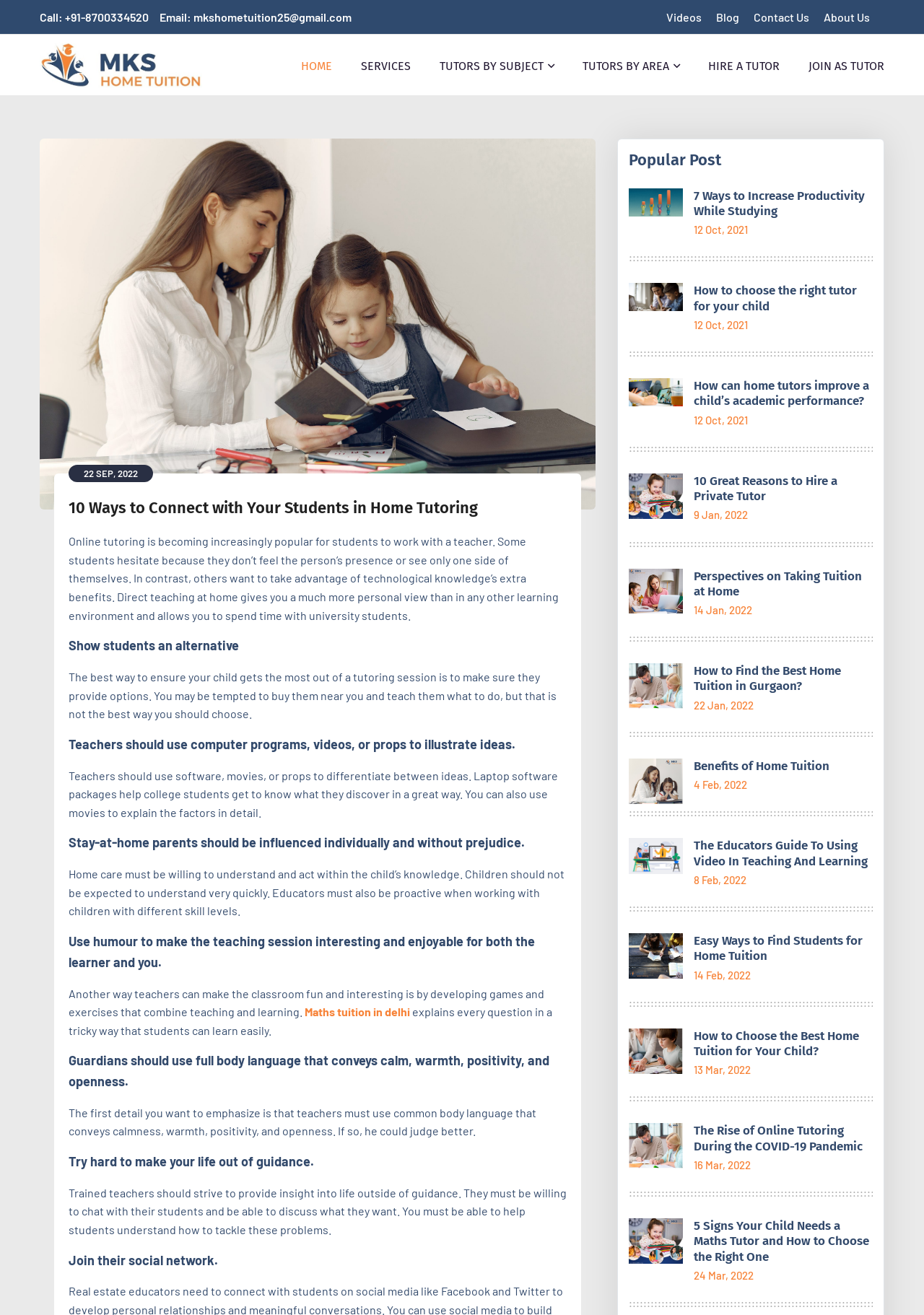How many articles are listed under 'Popular Post'?
Based on the visual information, provide a detailed and comprehensive answer.

The 'Popular Post' section is located at the bottom of the webpage, and it lists 6 articles with their titles, dates, and images.